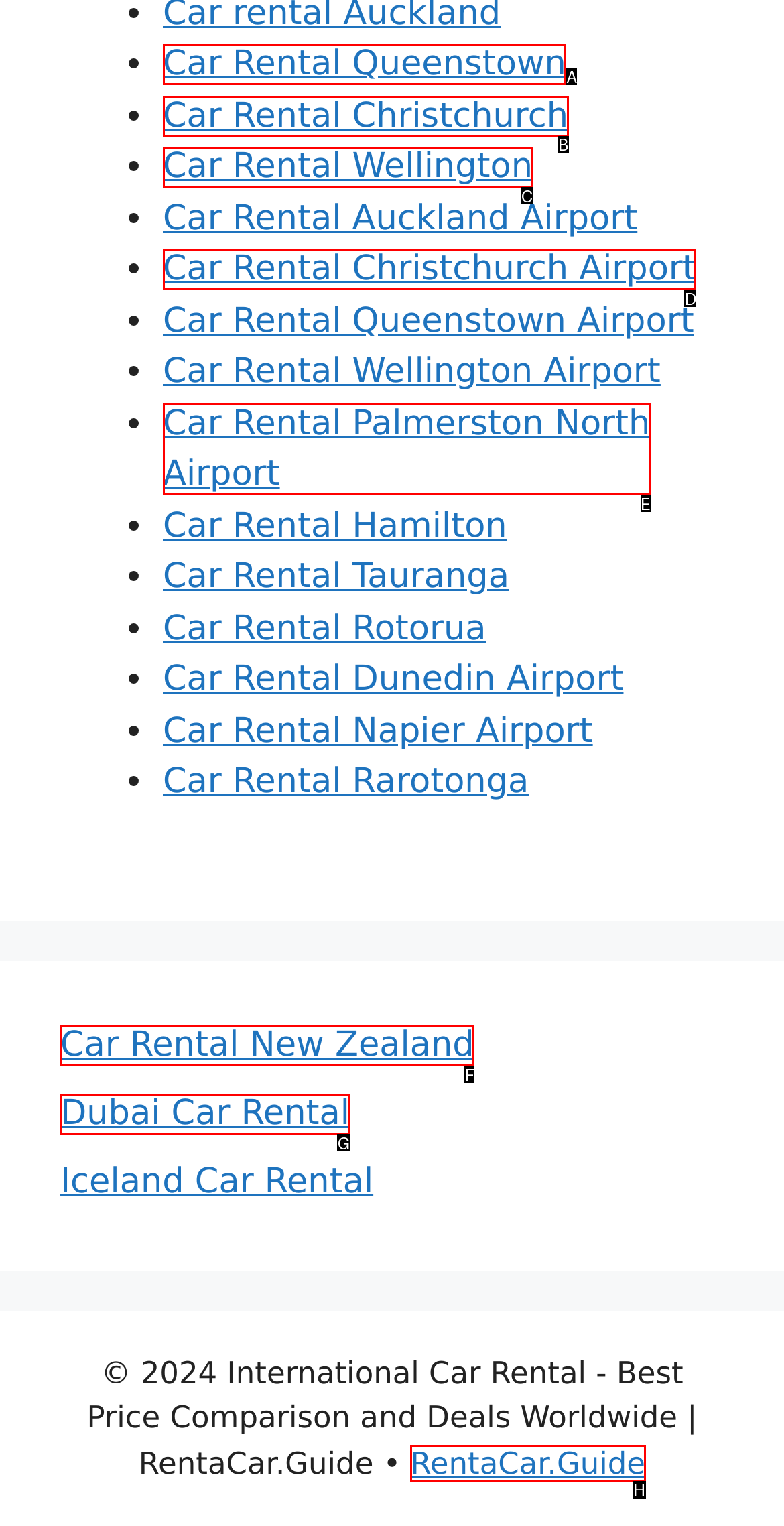Looking at the description: Car Rental New Zealand, identify which option is the best match and respond directly with the letter of that option.

F